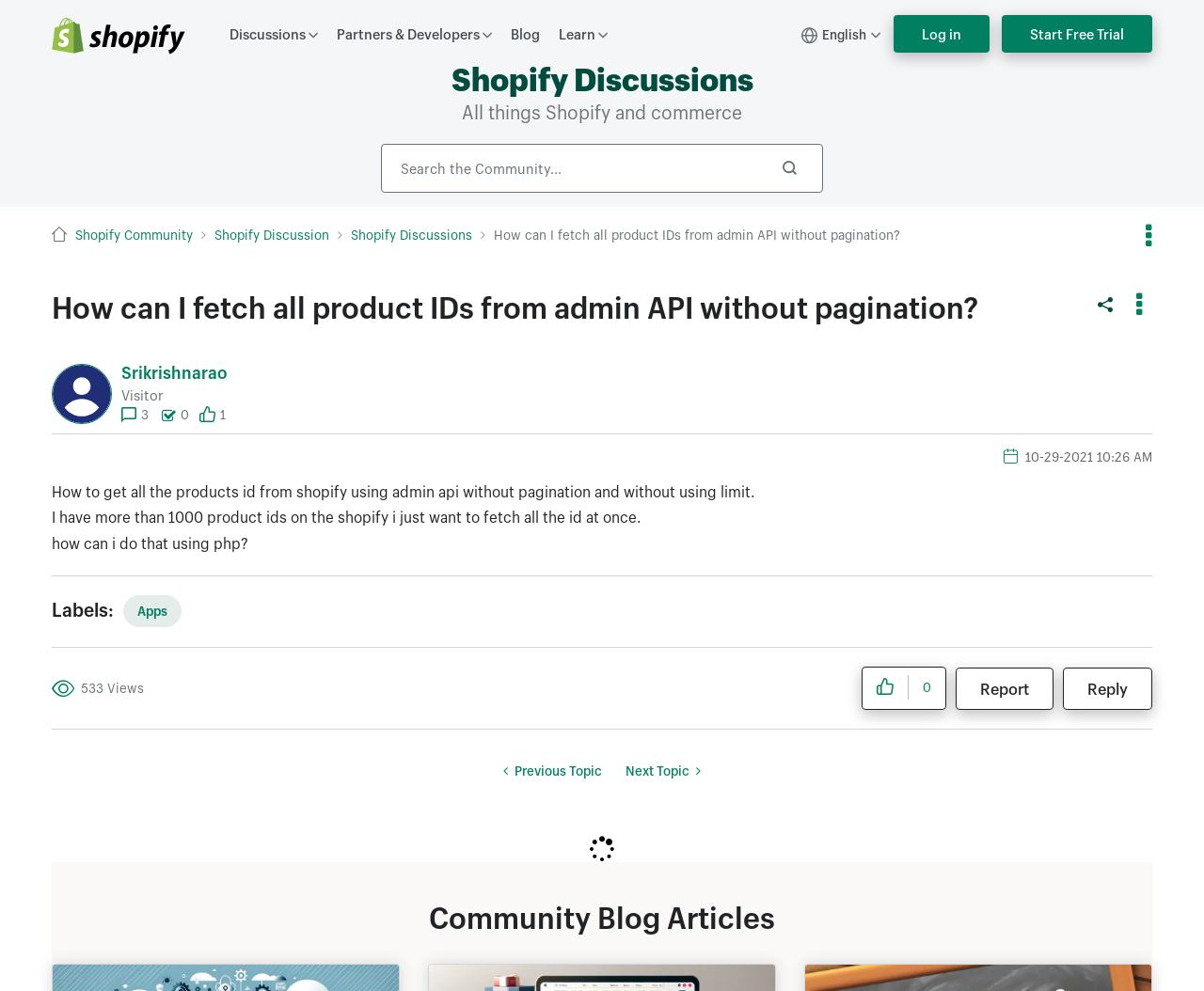Locate the bounding box coordinates of the element I should click to achieve the following instruction: "Log in to the account".

[0.742, 0.015, 0.822, 0.053]